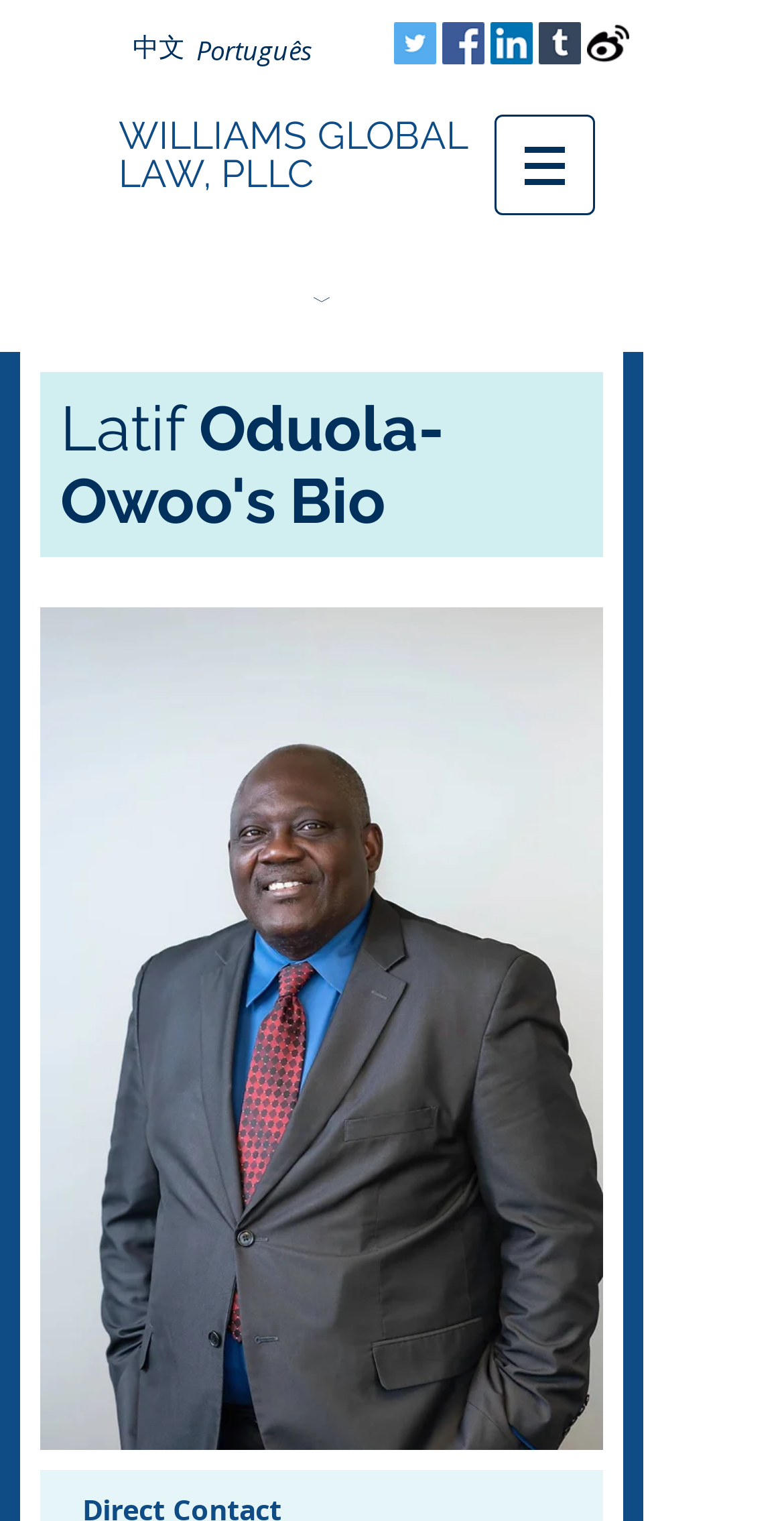Give a detailed account of the webpage, highlighting key information.

This webpage is about Latif's bio on Williams Global Law. At the top left, there are two language options, "中文" and "Português", which are links. To the right of these options, there is a social bar with four social media icons: Twitter, Facebook, LinkedIn, and Tumblr. Each icon is a link and has a corresponding image.

Below the social bar, there is a heading that reads "WILLIAMS GLOBAL LAW, PLLC", which is also a link. To the right of this heading, there is a navigation menu labeled "Site" with a button that has a popup menu.

The main content of the page is Latif Oduola-Owoo's bio, which is headed by a large heading. Below the heading, there is a large image of Latif, which is a link to "LATIF.jpeg". The image takes up most of the page's vertical space.